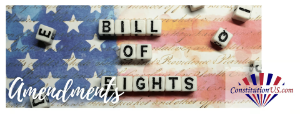What is the purpose of the logo in the corner?
Please give a detailed and elaborate answer to the question based on the image.

The caption states that the logo of ConstitutionUS.com in the bottom right corner 'symbolizing resources related to U.S. constitutional history and education', indicating that the purpose of the logo is to represent a source of information or resources on this topic.